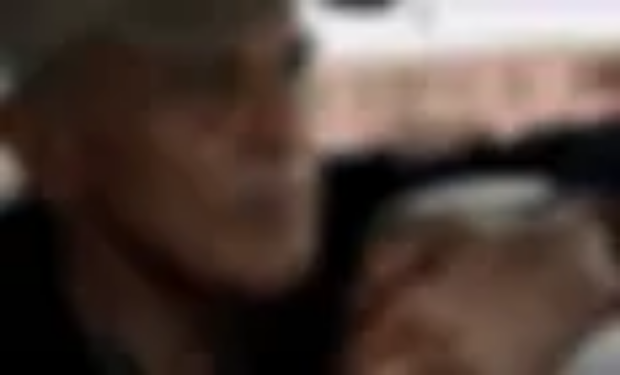In what year was the documentary produced?
From the details in the image, provide a complete and detailed answer to the question.

The caption states that the documentary 'Sing your Song' was produced in the USA in 2011, providing the specific year of production.